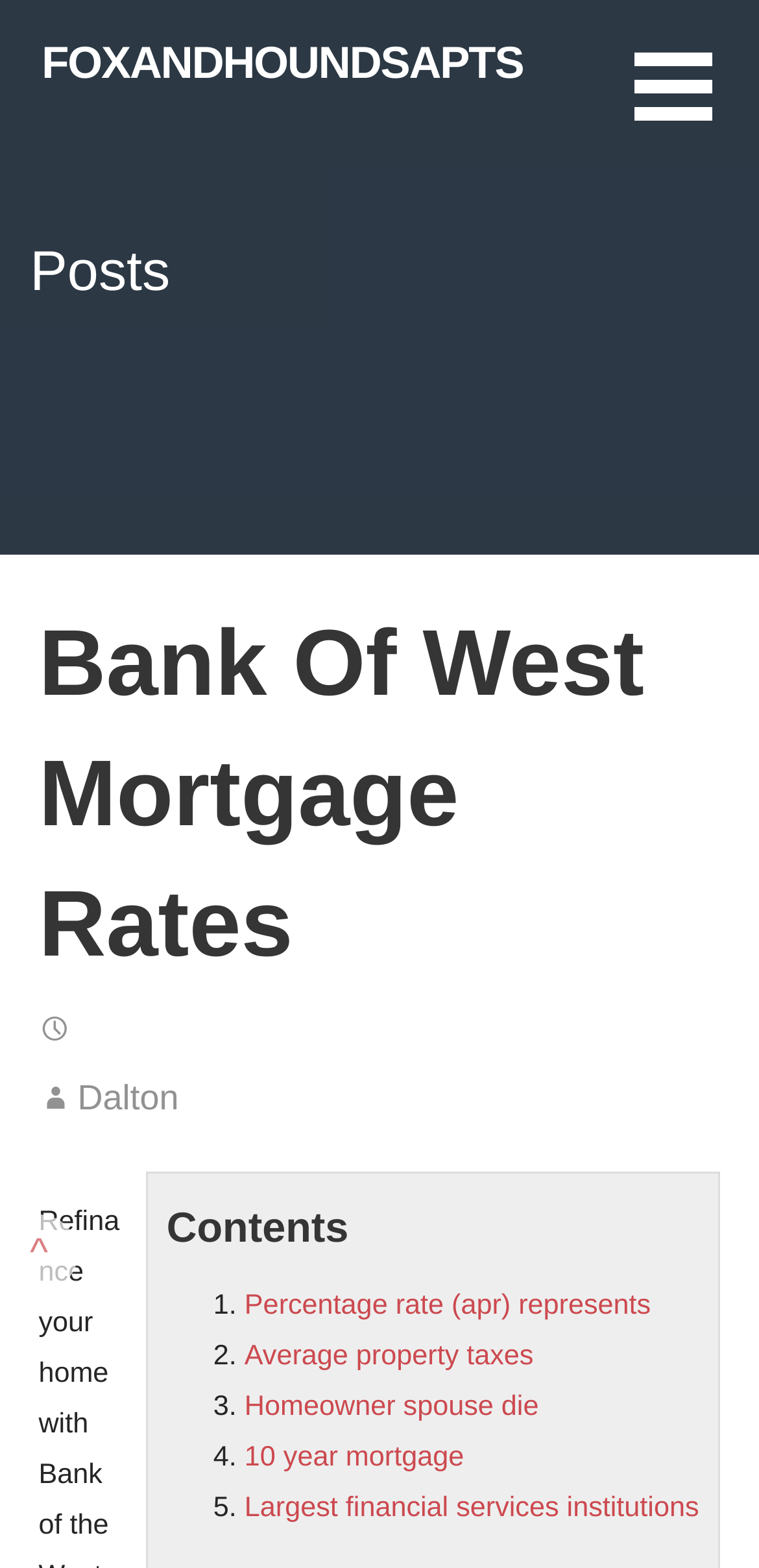Provide a one-word or short-phrase answer to the question:
How many list items are there in the contents section?

5